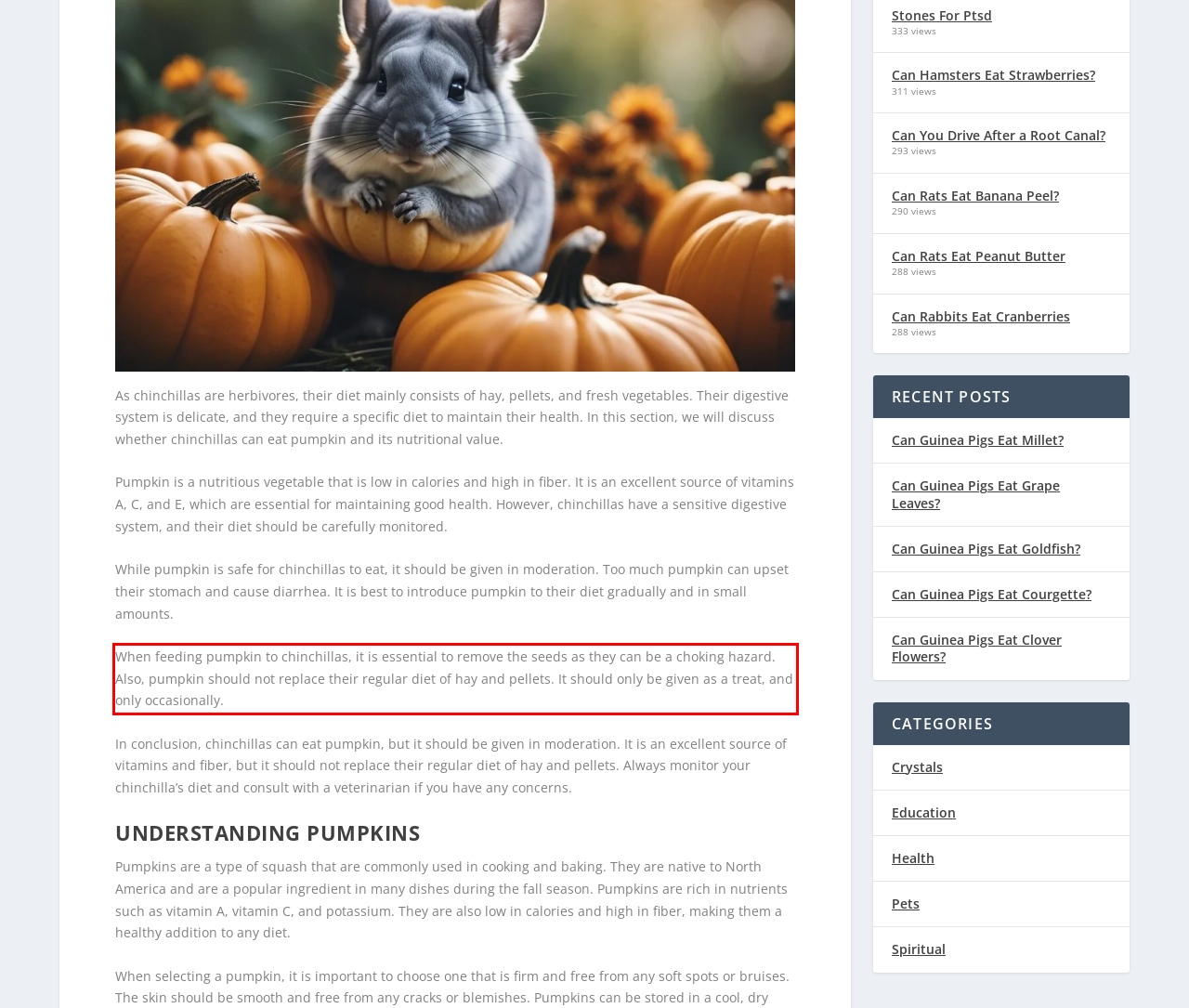Identify the text inside the red bounding box on the provided webpage screenshot by performing OCR.

When feeding pumpkin to chinchillas, it is essential to remove the seeds as they can be a choking hazard. Also, pumpkin should not replace their regular diet of hay and pellets. It should only be given as a treat, and only occasionally.